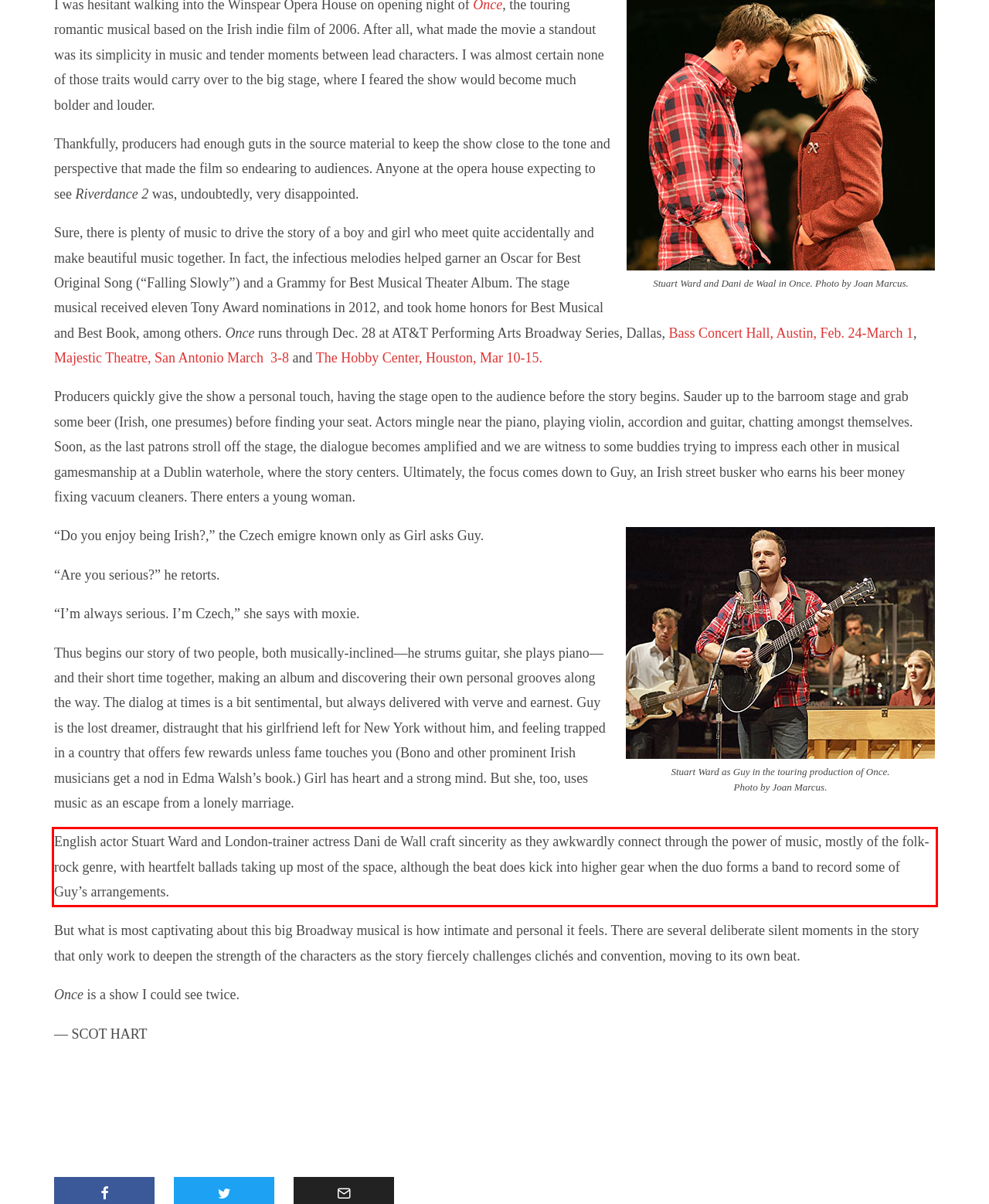You are looking at a screenshot of a webpage with a red rectangle bounding box. Use OCR to identify and extract the text content found inside this red bounding box.

English actor Stuart Ward and London-trainer actress Dani de Wall craft sincerity as they awkwardly connect through the power of music, mostly of the folk-rock genre, with heartfelt ballads taking up most of the space, although the beat does kick into higher gear when the duo forms a band to record some of Guy’s arrangements.